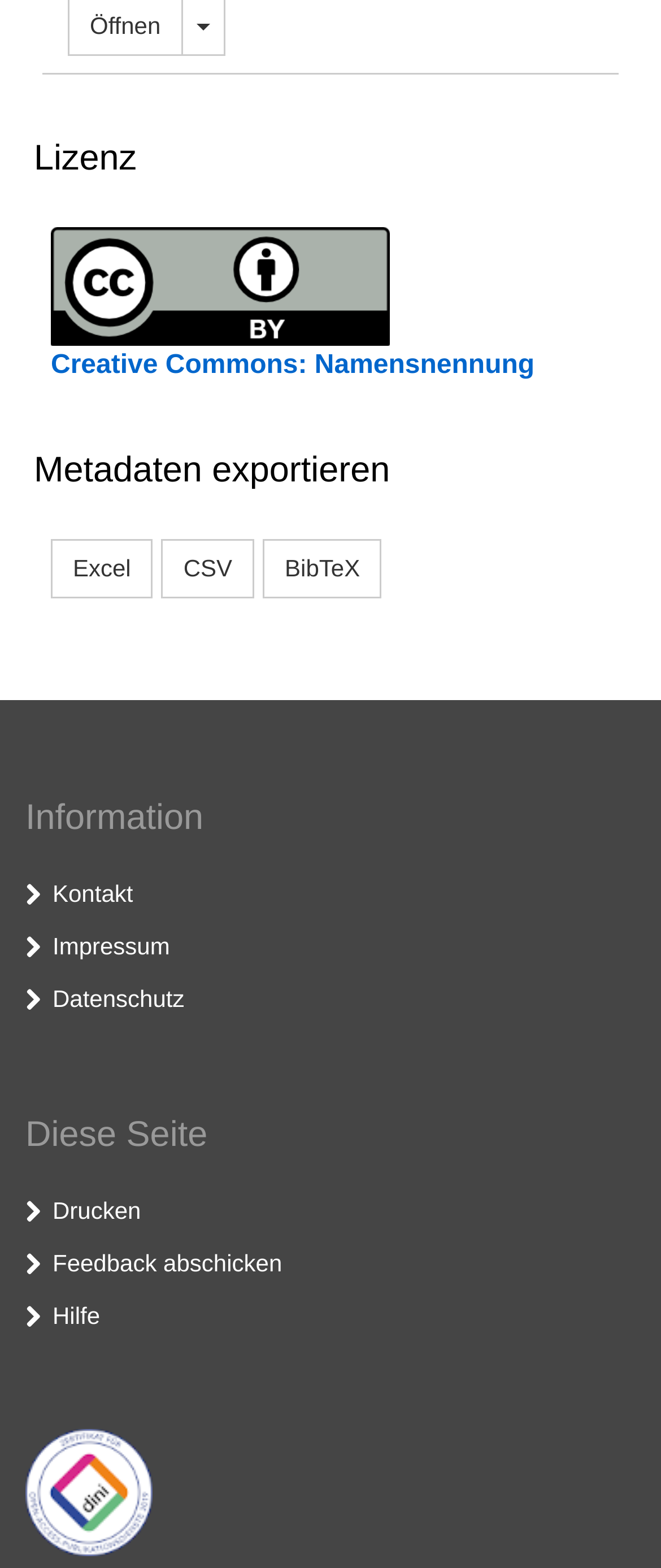Please answer the following question as detailed as possible based on the image: 
How many links are available in the 'Information' section?

The 'Information' section contains four links: 'Kontakt', 'Impressum', 'Datenschutz', and 'Hilfe', indicating that there are four links available in this section.